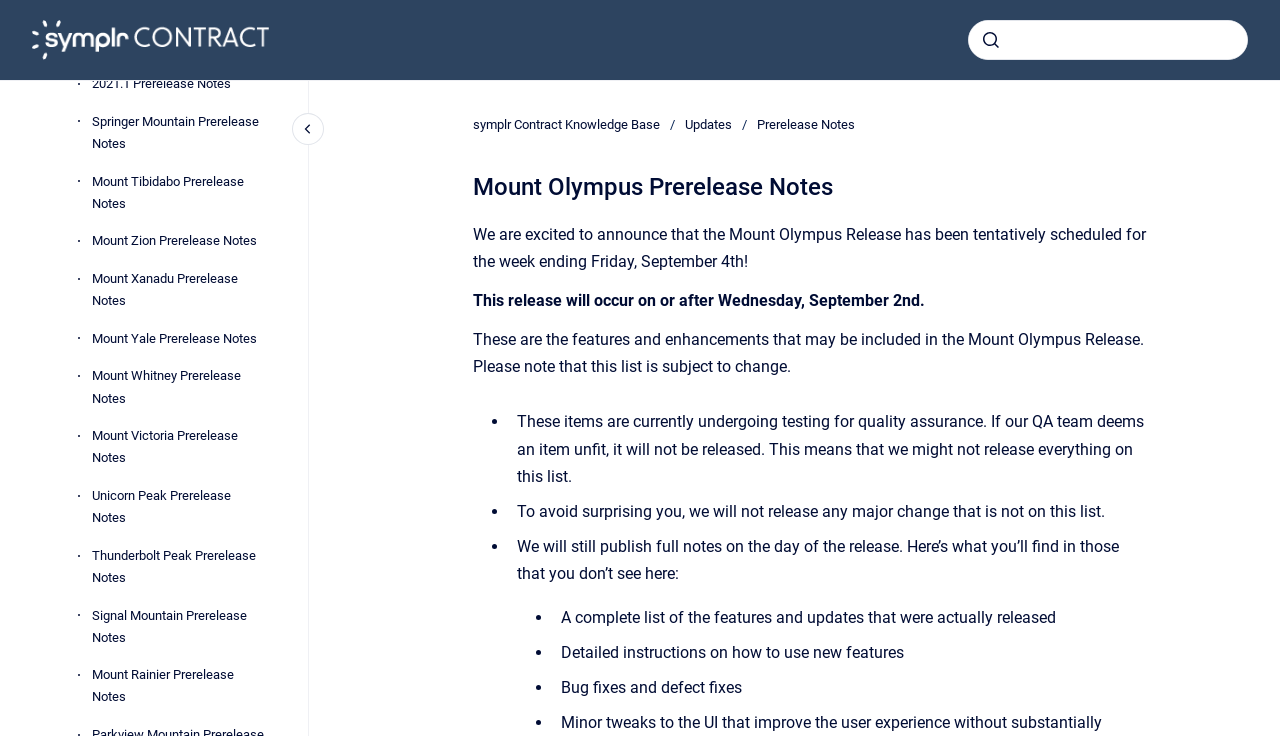What is the scheduled release date of Mount Olympus?
Your answer should be a single word or phrase derived from the screenshot.

September 4th